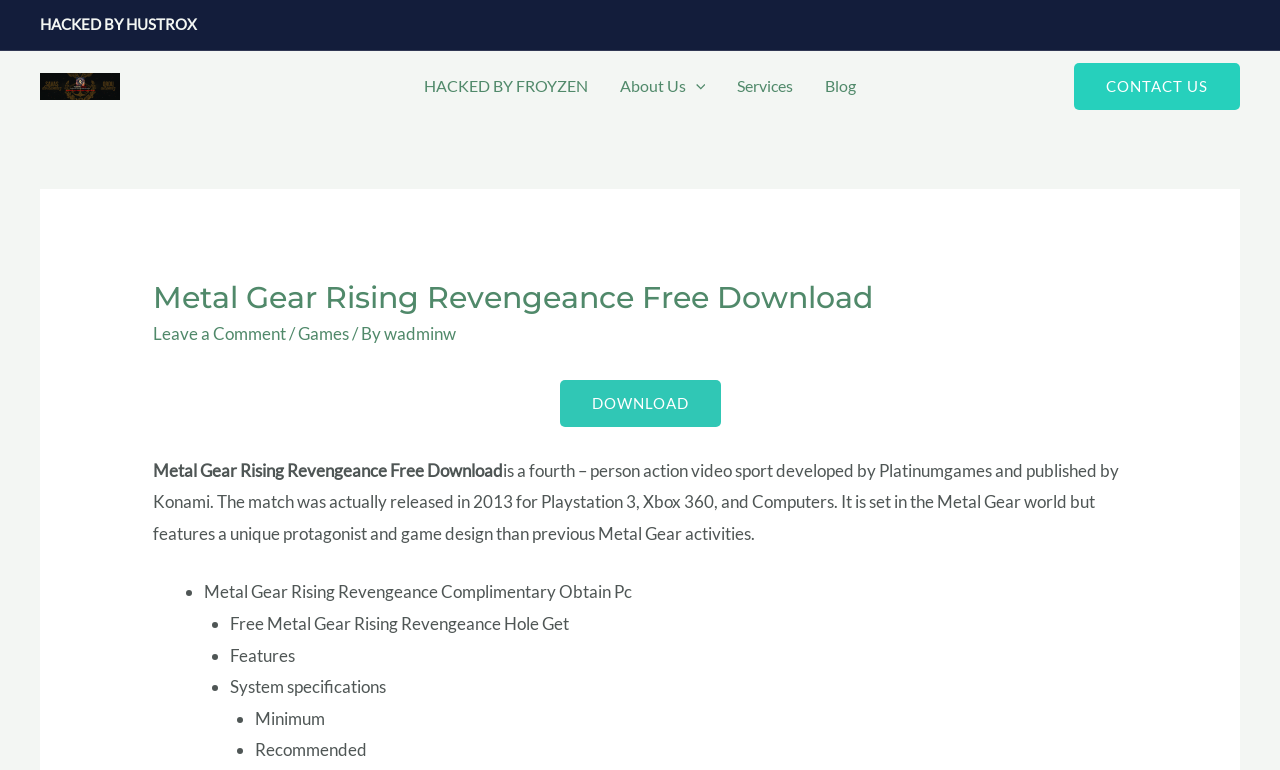Given the content of the image, can you provide a detailed answer to the question?
What are the system specifications mentioned on the webpage?

The system specifications mentioned on the webpage are 'Minimum' and 'Recommended', which are obtained from the list markers and static text under the heading 'System specifications'.